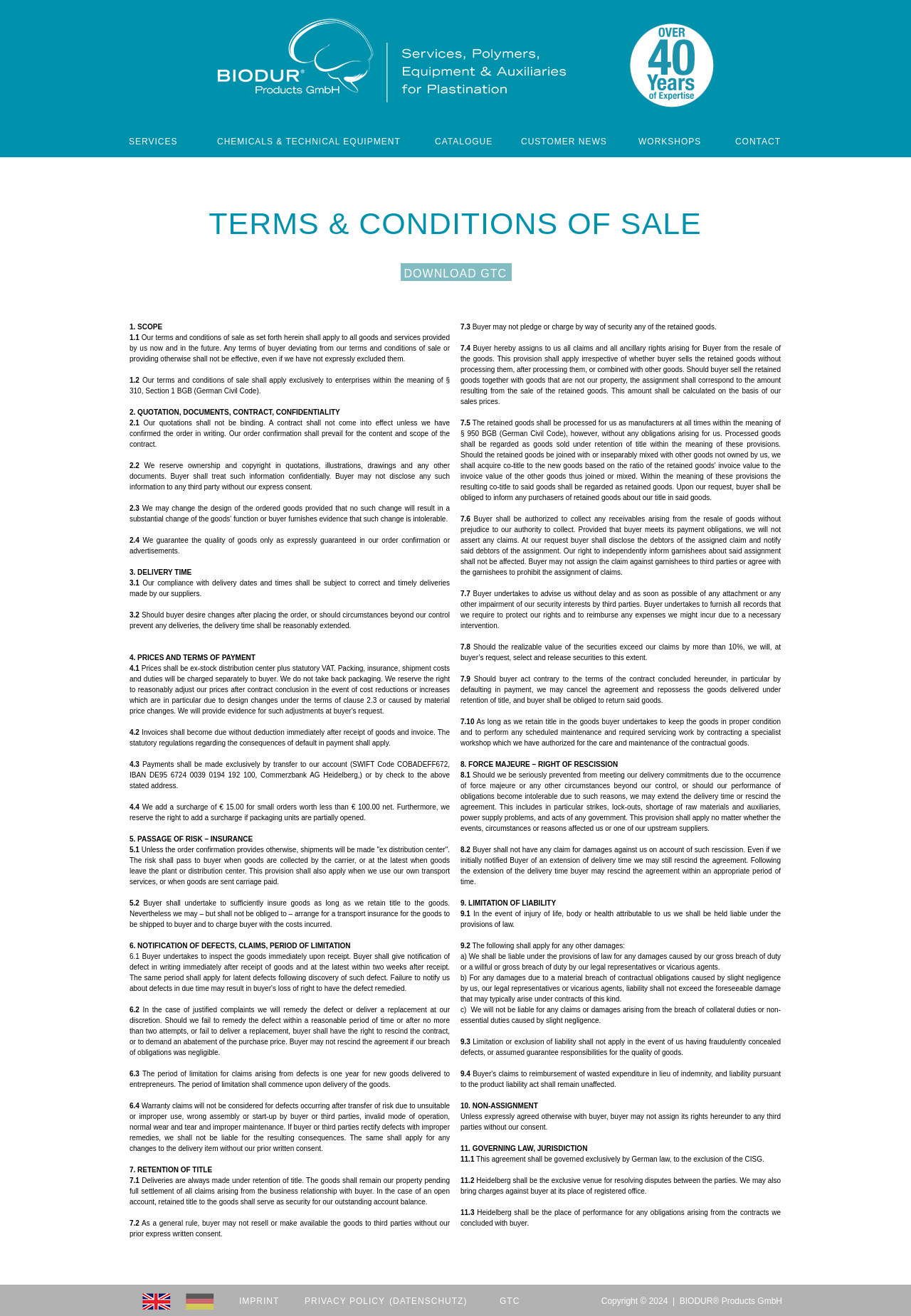What is the purpose of section 7?
Answer the question with just one word or phrase using the image.

RETENTION OF TITLE